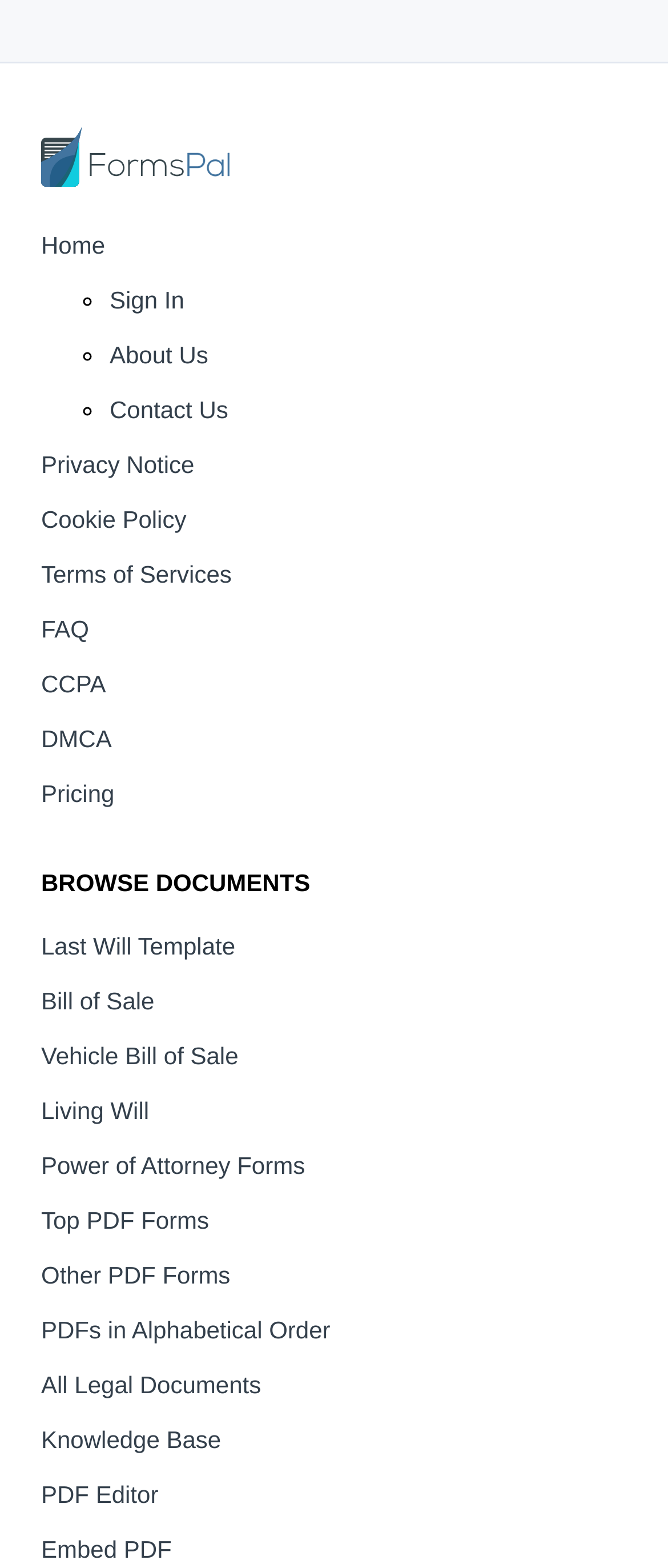Please determine the bounding box coordinates, formatted as (top-left x, top-left y, bottom-right x, bottom-right y), with all values as floating point numbers between 0 and 1. Identify the bounding box of the region described as: Sign In

[0.164, 0.183, 0.276, 0.2]